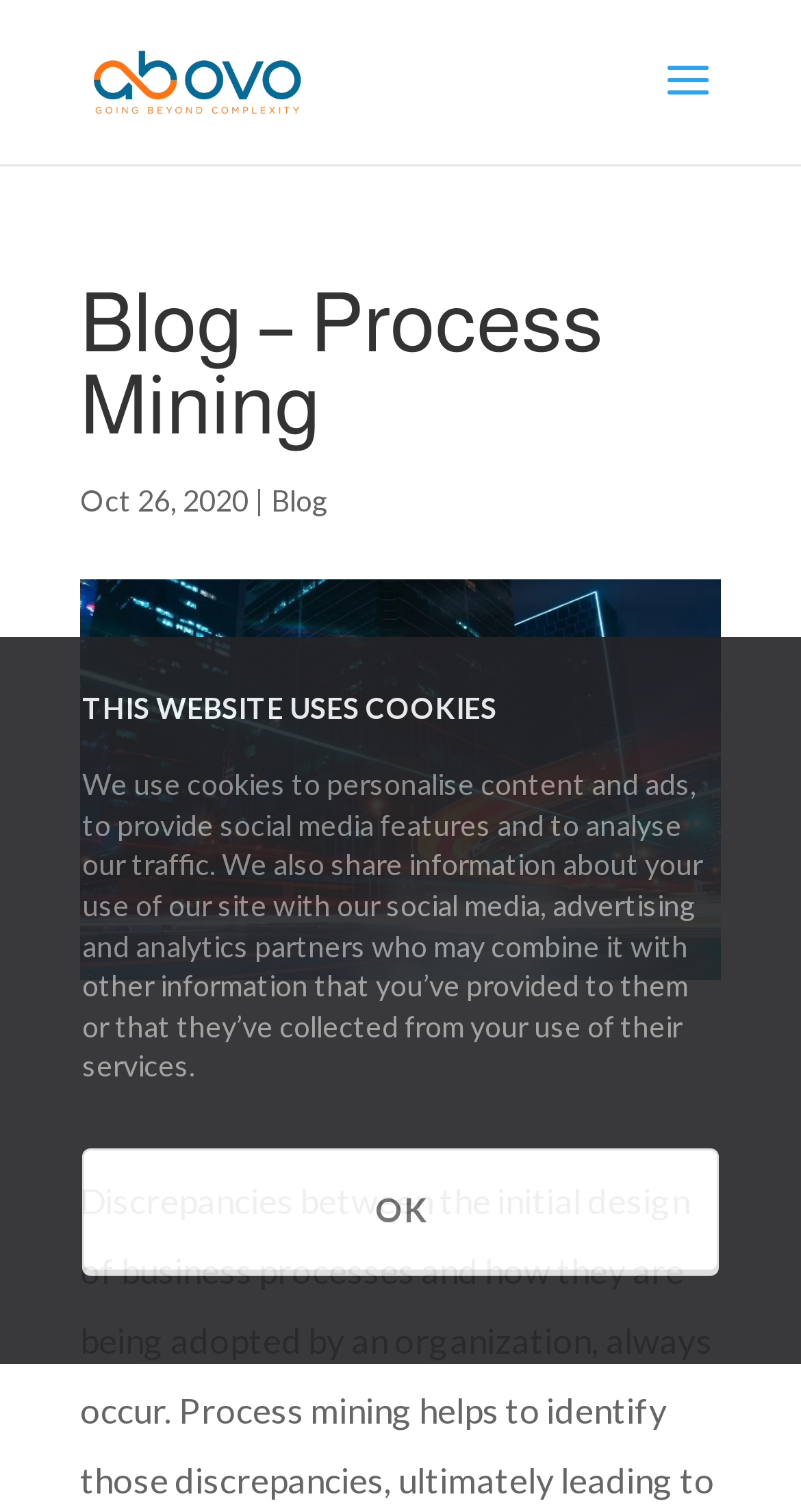Please analyze the image and give a detailed answer to the question:
What is the category of the blog post?

I found the category of the blog post by looking at the heading 'Blog – Process Mining' and inferring that 'Process Mining' is the category of the blog post.